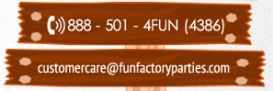Provide a thorough and detailed response to the question by examining the image: 
What is the background color of the design?

The design includes a rustic brown background with white polka dots, enhancing the playful and inviting theme associated with children's party services.